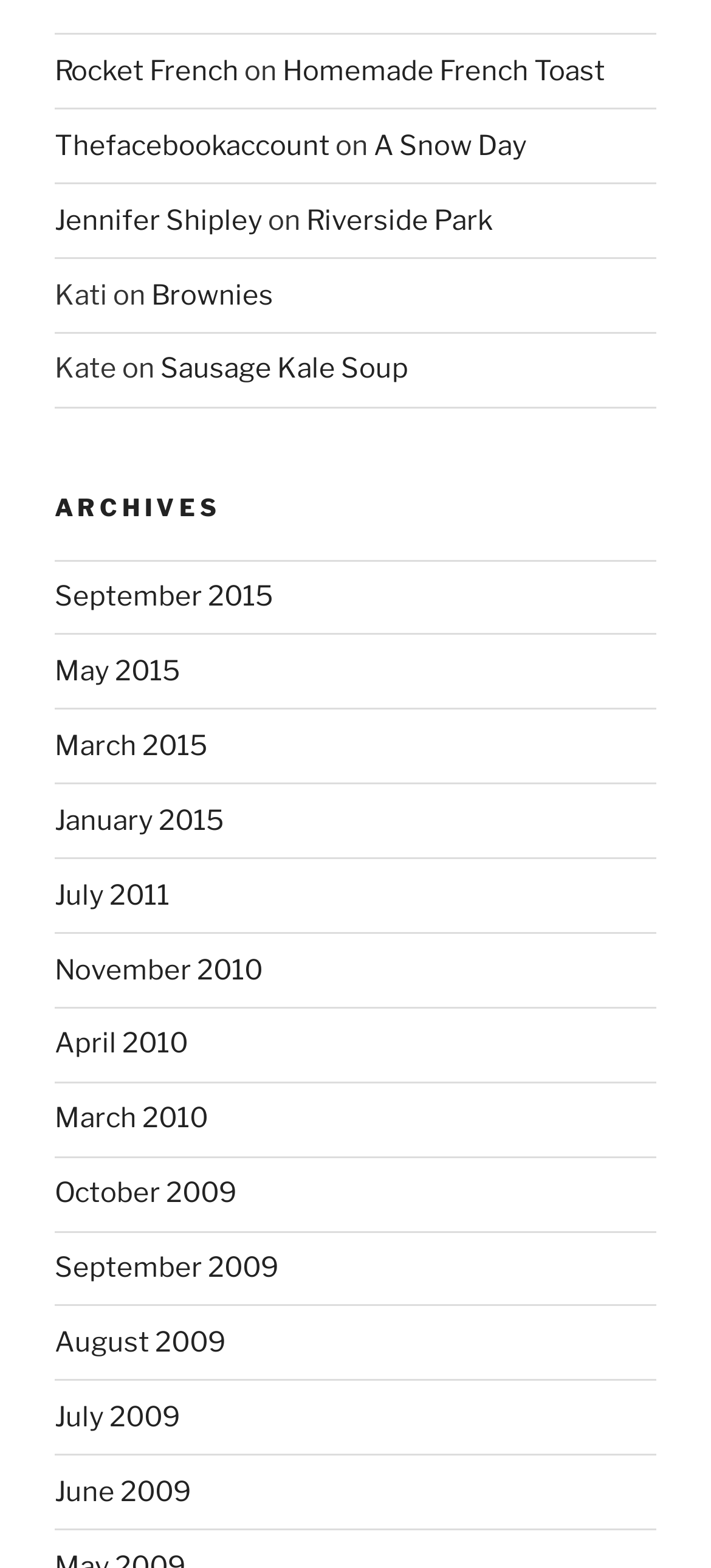From the webpage screenshot, predict the bounding box coordinates (top-left x, top-left y, bottom-right x, bottom-right y) for the UI element described here: Homemade French Toast

[0.397, 0.035, 0.851, 0.056]